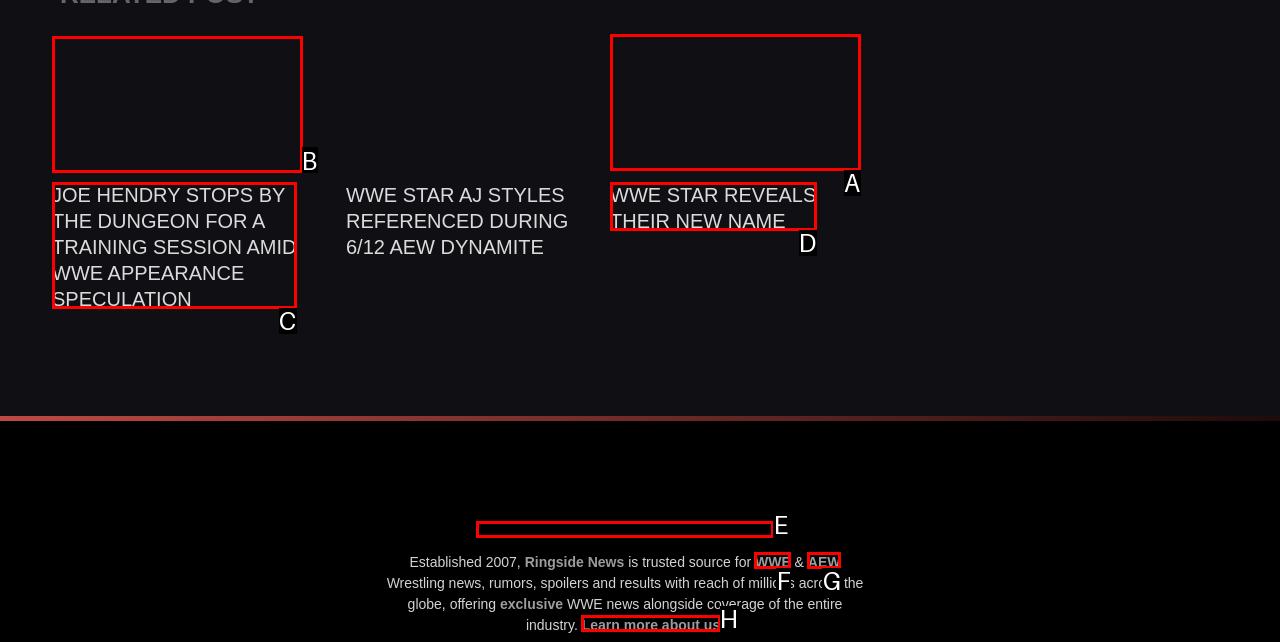Choose the HTML element that should be clicked to accomplish the task: Read about Joe Hendry's training session. Answer with the letter of the chosen option.

B